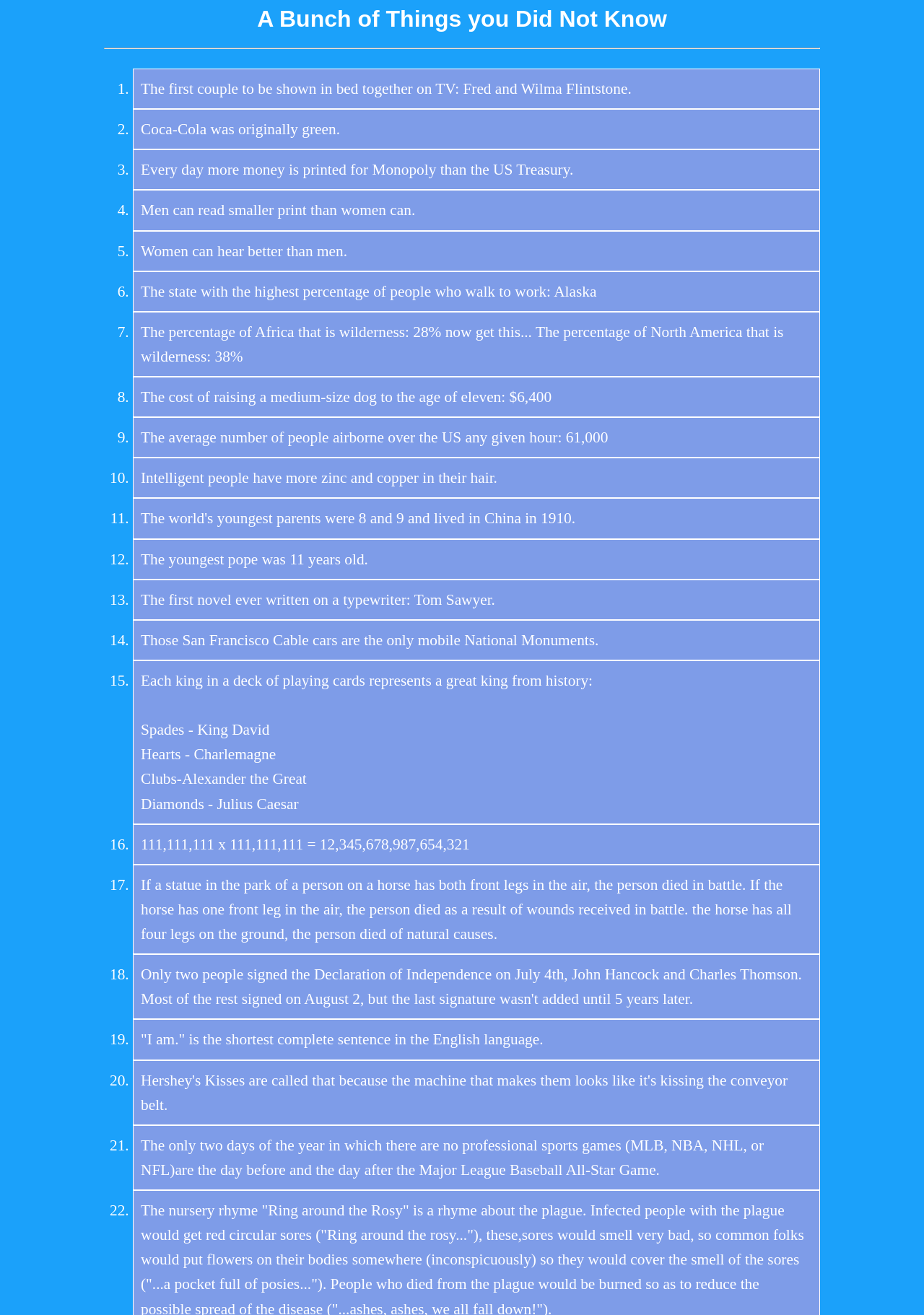Offer a meticulous description of the webpage's structure and content.

The webpage is titled "Things you Did Not Know" and features a list of 22 interesting facts. At the top of the page, there is a heading that reads "A Bunch of Things you Did Not Know" followed by a horizontal separator line. Below the separator, there is a numbered list of facts, each preceded by a list marker (e.g., "1.", "2.", etc.).

The list of facts takes up most of the page, with each fact presented in a concise sentence or phrase. The facts cover a wide range of topics, including history, science, entertainment, and more. Some examples of the facts include "The first couple to be shown in bed together on TV: Fred and Wilma Flintstone," "Coca-Cola was originally green," and "The state with the highest percentage of people who walk to work: Alaska."

The list markers are aligned to the left, with the corresponding fact text indented to the right. The text is arranged in a single column, with each fact separated from the next by a small gap. There are no images on the page, and the overall layout is focused on presenting the list of facts in a clear and easy-to-read format.